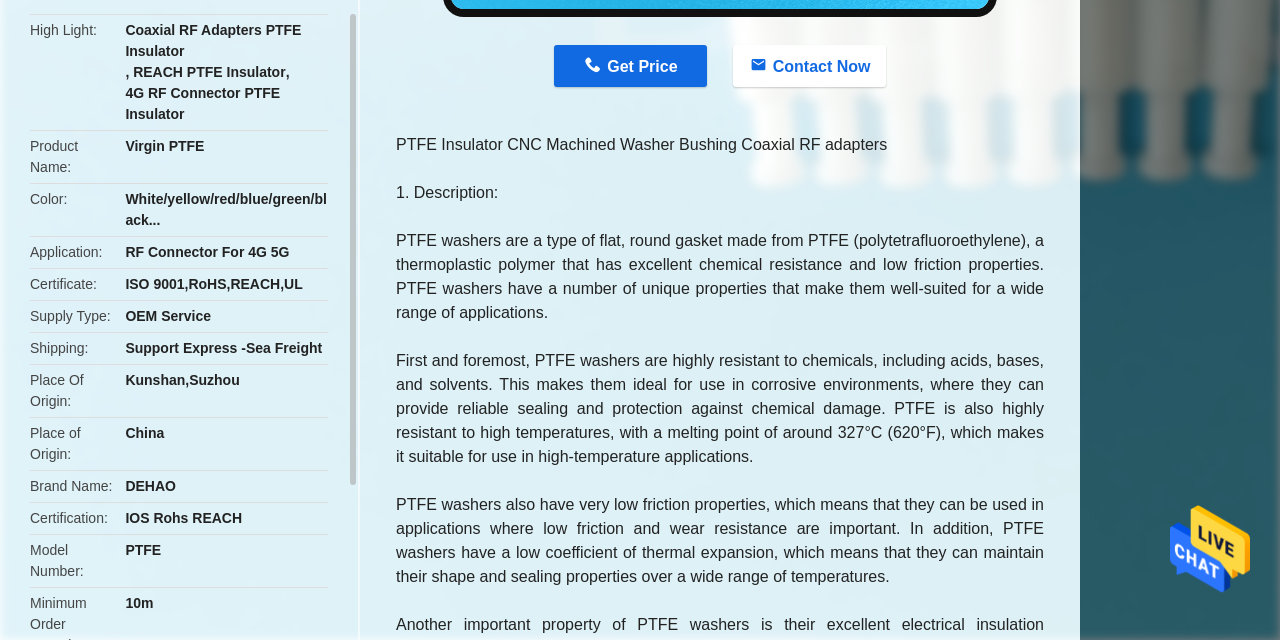Locate the UI element described as follows: "alt="Send Message"". Return the bounding box coordinates as four float numbers between 0 and 1 in the order [left, top, right, bottom].

[0.914, 0.783, 0.977, 0.941]